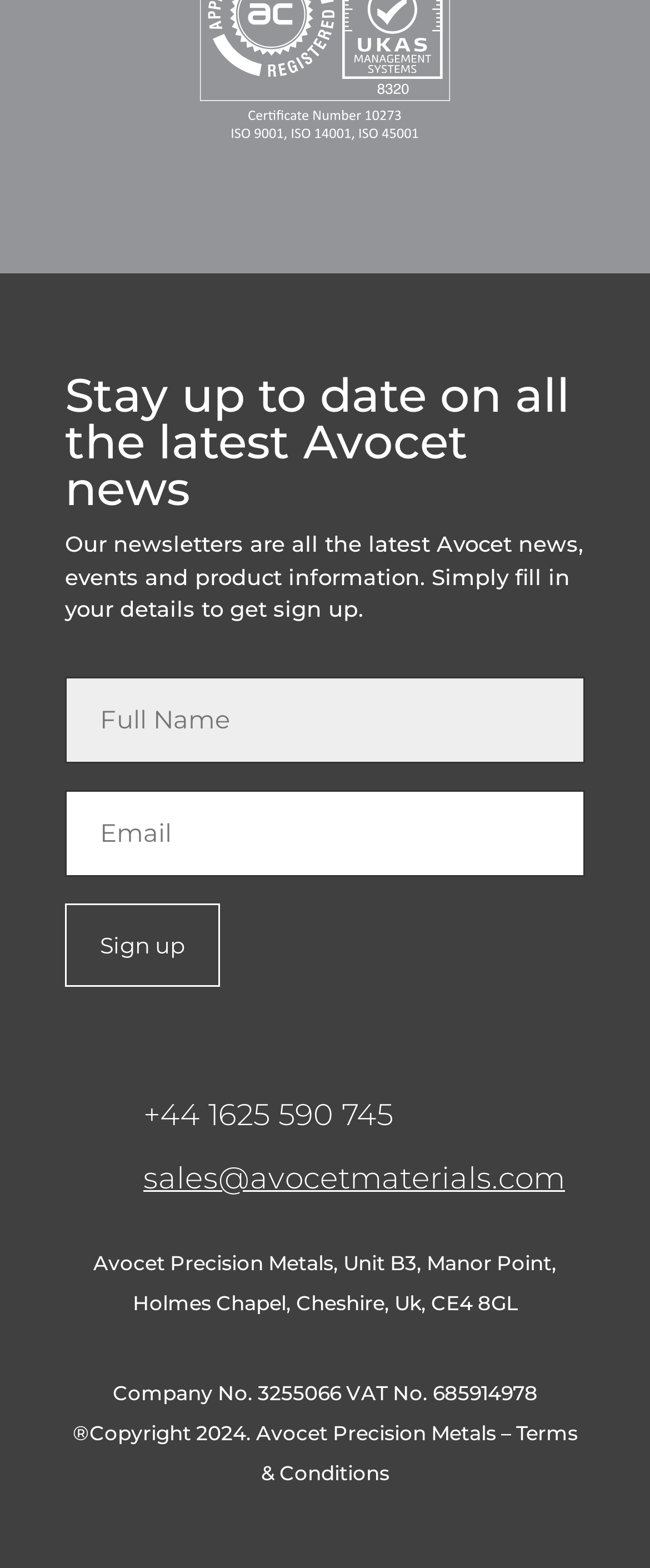Can you identify the bounding box coordinates of the clickable region needed to carry out this instruction: 'Call +44 1625 590 745'? The coordinates should be four float numbers within the range of 0 to 1, stated as [left, top, right, bottom].

[0.221, 0.7, 0.605, 0.723]